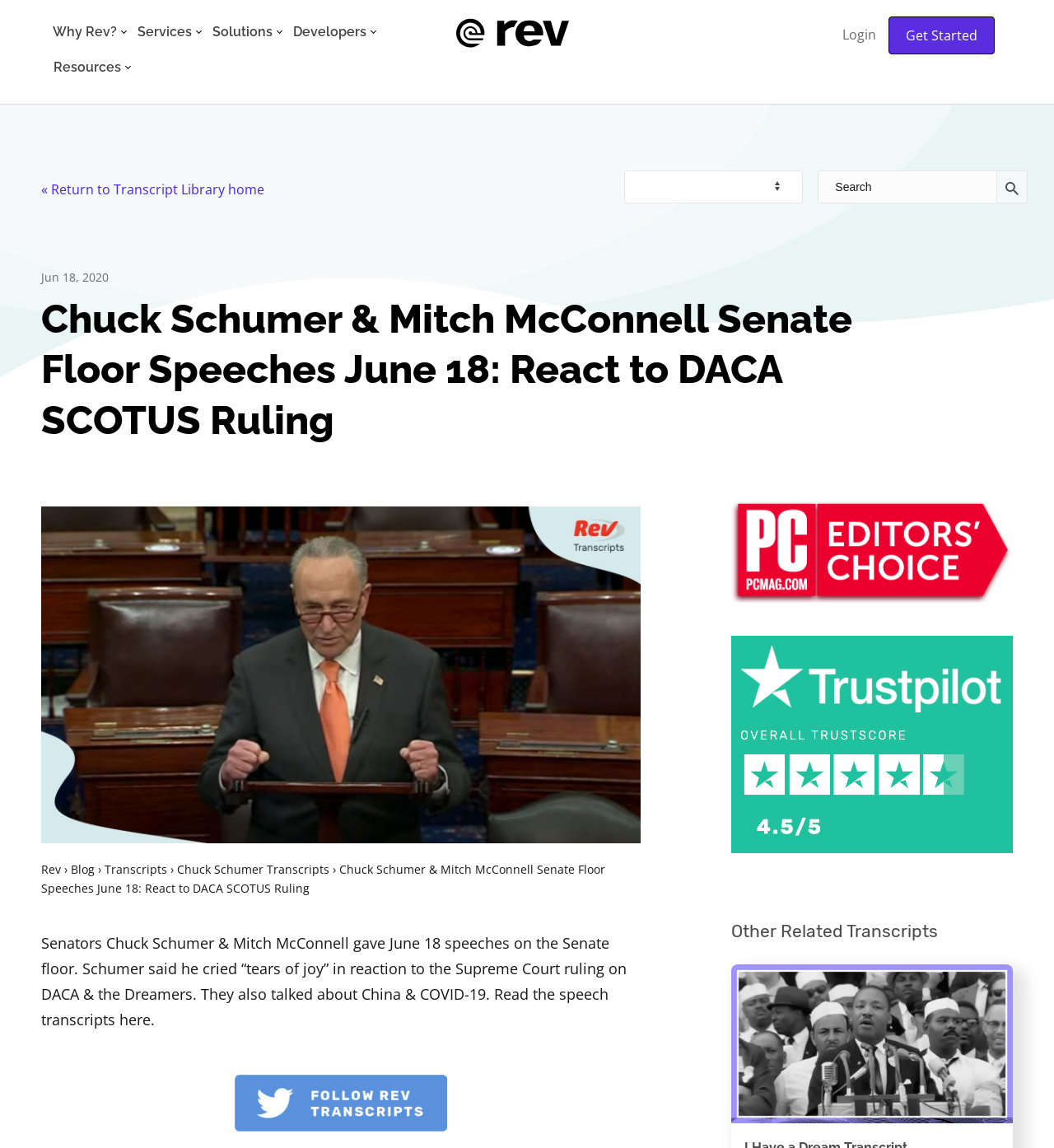Please find the bounding box coordinates of the element that you should click to achieve the following instruction: "Click on 'Why Rev?'". The coordinates should be presented as four float numbers between 0 and 1: [left, top, right, bottom].

[0.042, 0.014, 0.122, 0.045]